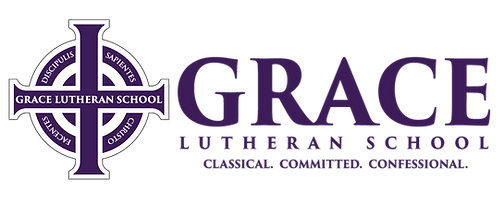Using the information from the screenshot, answer the following question thoroughly:
What is written below the cross?

According to the description, below the cross, the school's name 'GRACE LUTHERAN SCHOOL' is boldly displayed, followed by the phrase 'CLASSICAL. COMMITTED. CONFESSIONAL.' which reflects the school's educational philosophy and mission.